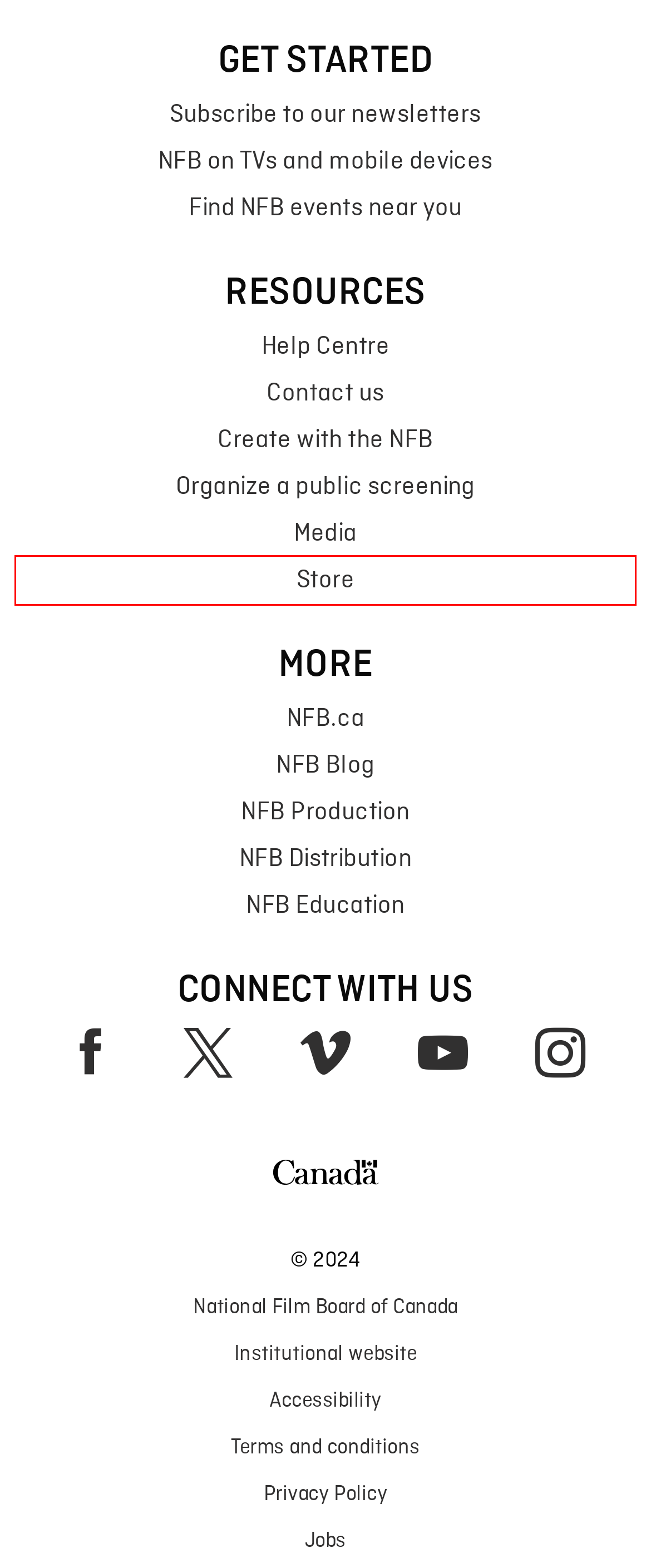You’re provided with a screenshot of a webpage that has a red bounding box around an element. Choose the best matching webpage description for the new page after clicking the element in the red box. The options are:
A. Terms of use – NFB Support Site
B. Digital Store
C. Help Center
D. Screenings - Events
E. NFB Apps - National Film Board of Canada
F. Newsletters - NFB
G. National Film Board of Canada
H. Public Screenings - Events

B